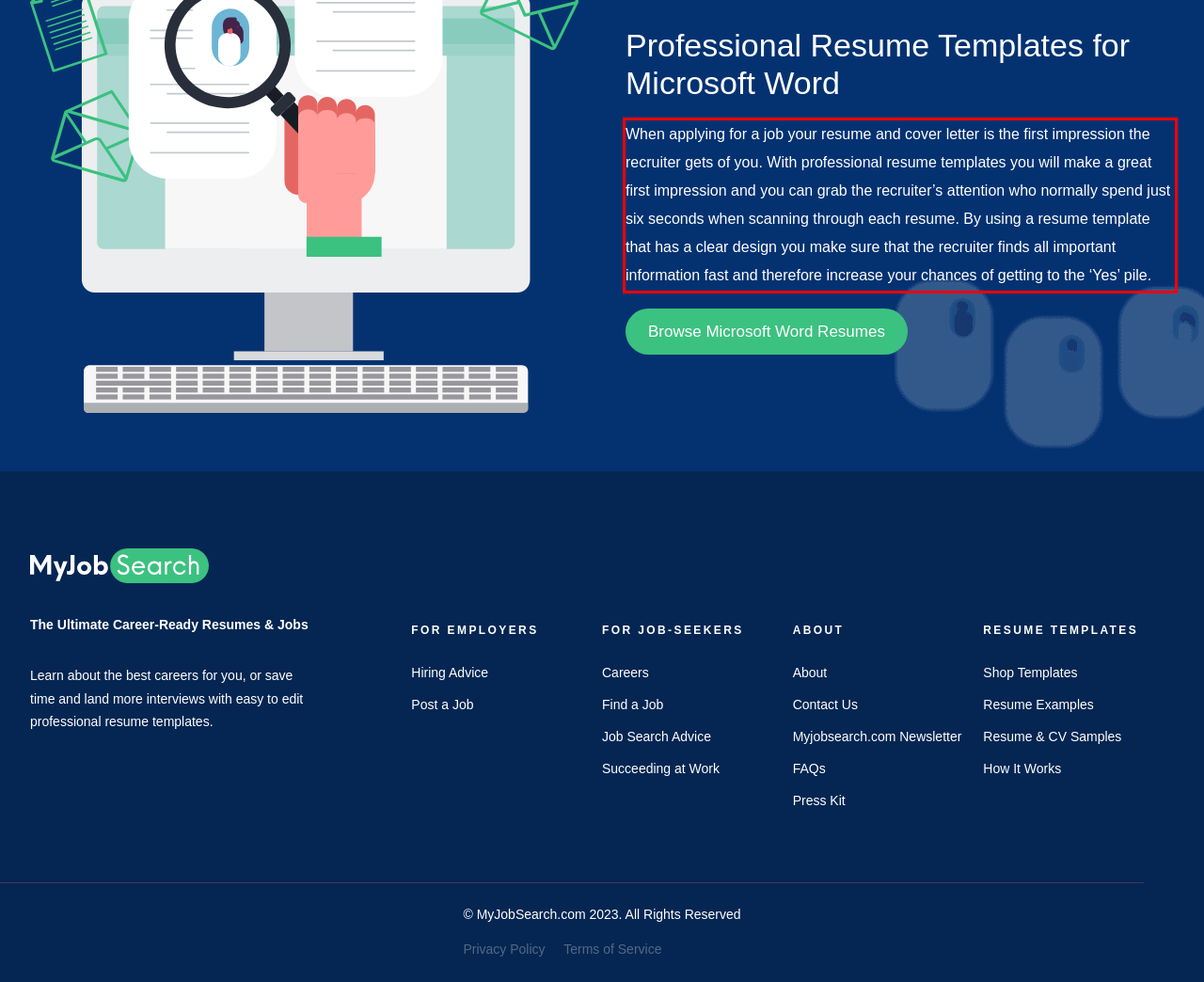Given a webpage screenshot, locate the red bounding box and extract the text content found inside it.

When applying for a job your resume and cover letter is the first impression the recruiter gets of you. With professional resume templates you will make a great first impression and you can grab the recruiter’s attention who normally spend just six seconds when scanning through each resume. By using a resume template that has a clear design you make sure that the recruiter finds all important information fast and therefore increase your chances of getting to the ‘Yes’ pile.